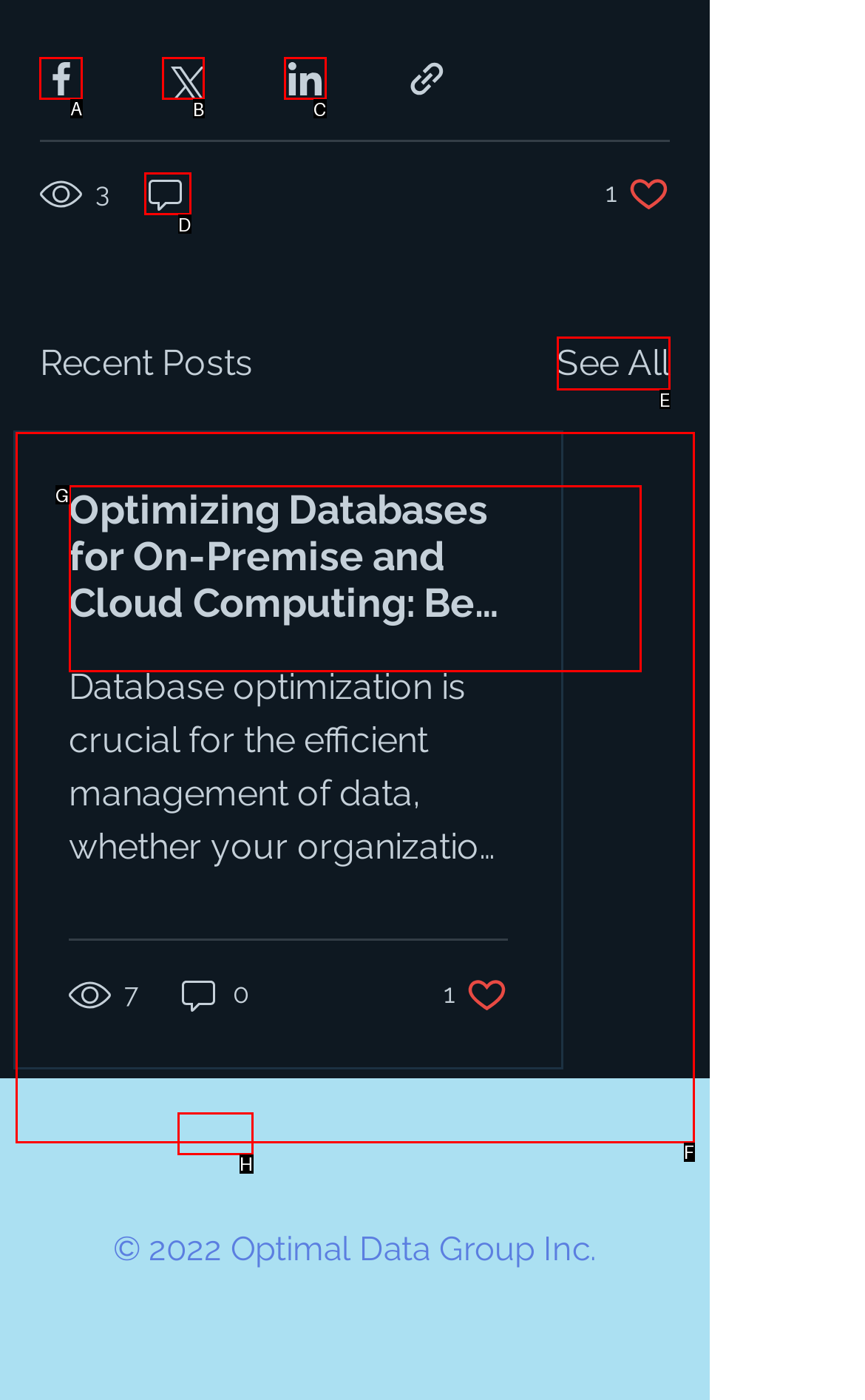Indicate which lettered UI element to click to fulfill the following task: Share via Facebook
Provide the letter of the correct option.

A